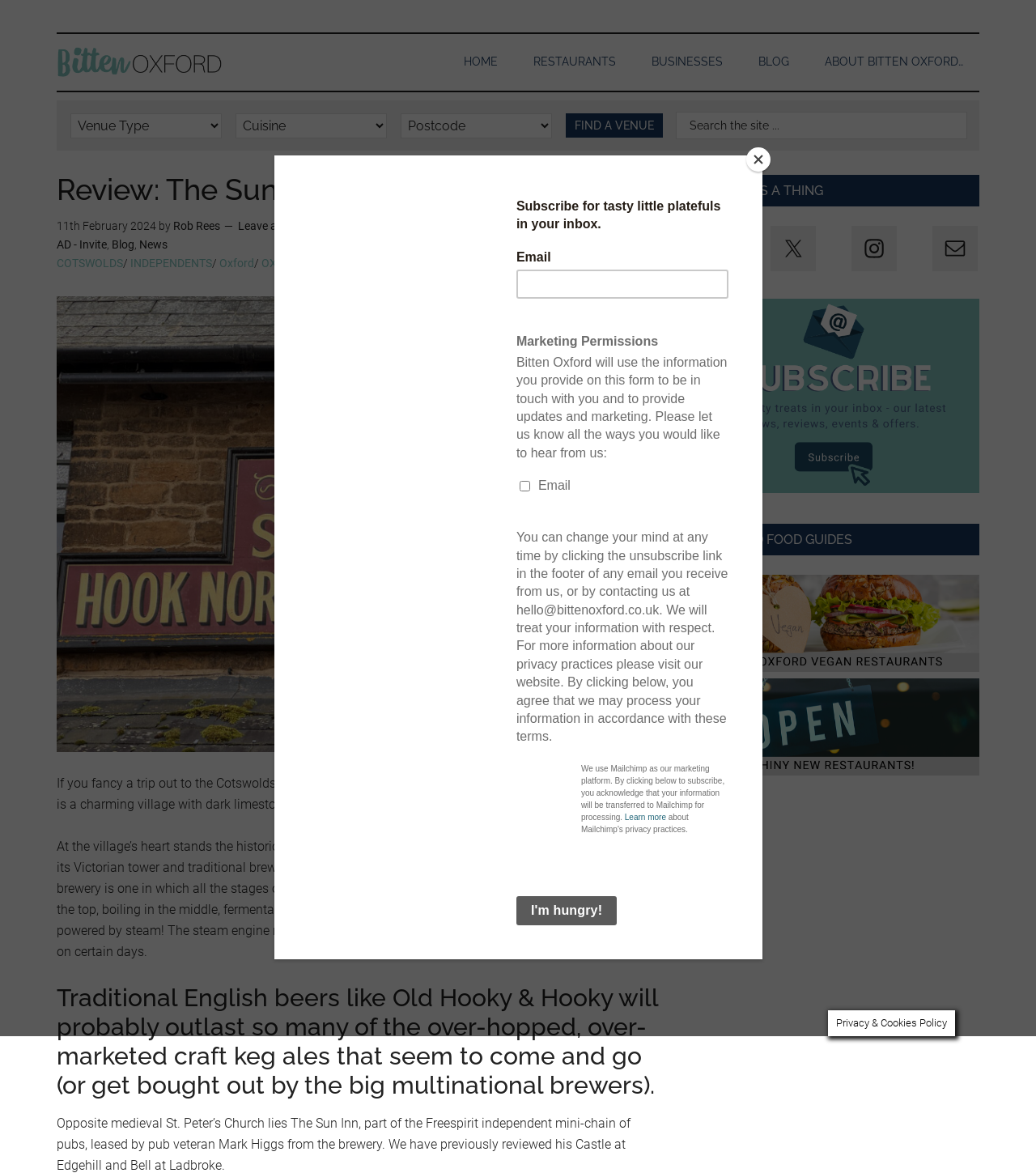Given the description of the UI element: "name="s" placeholder="Search the site ..."", predict the bounding box coordinates in the form of [left, top, right, bottom], with each value being a float between 0 and 1.

[0.652, 0.095, 0.934, 0.119]